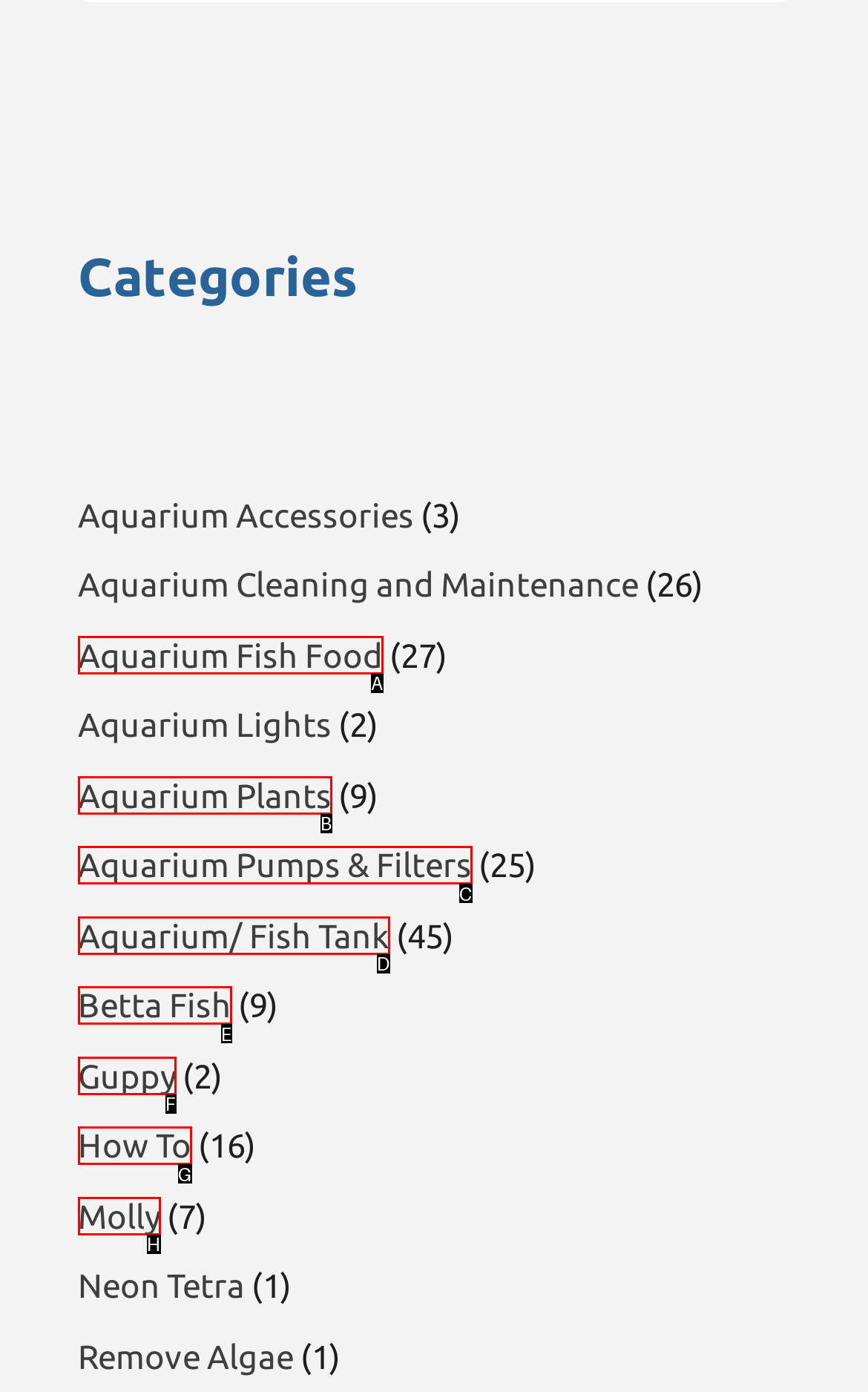Identify which option matches the following description: Aquarium Pumps & Filters
Answer by giving the letter of the correct option directly.

C